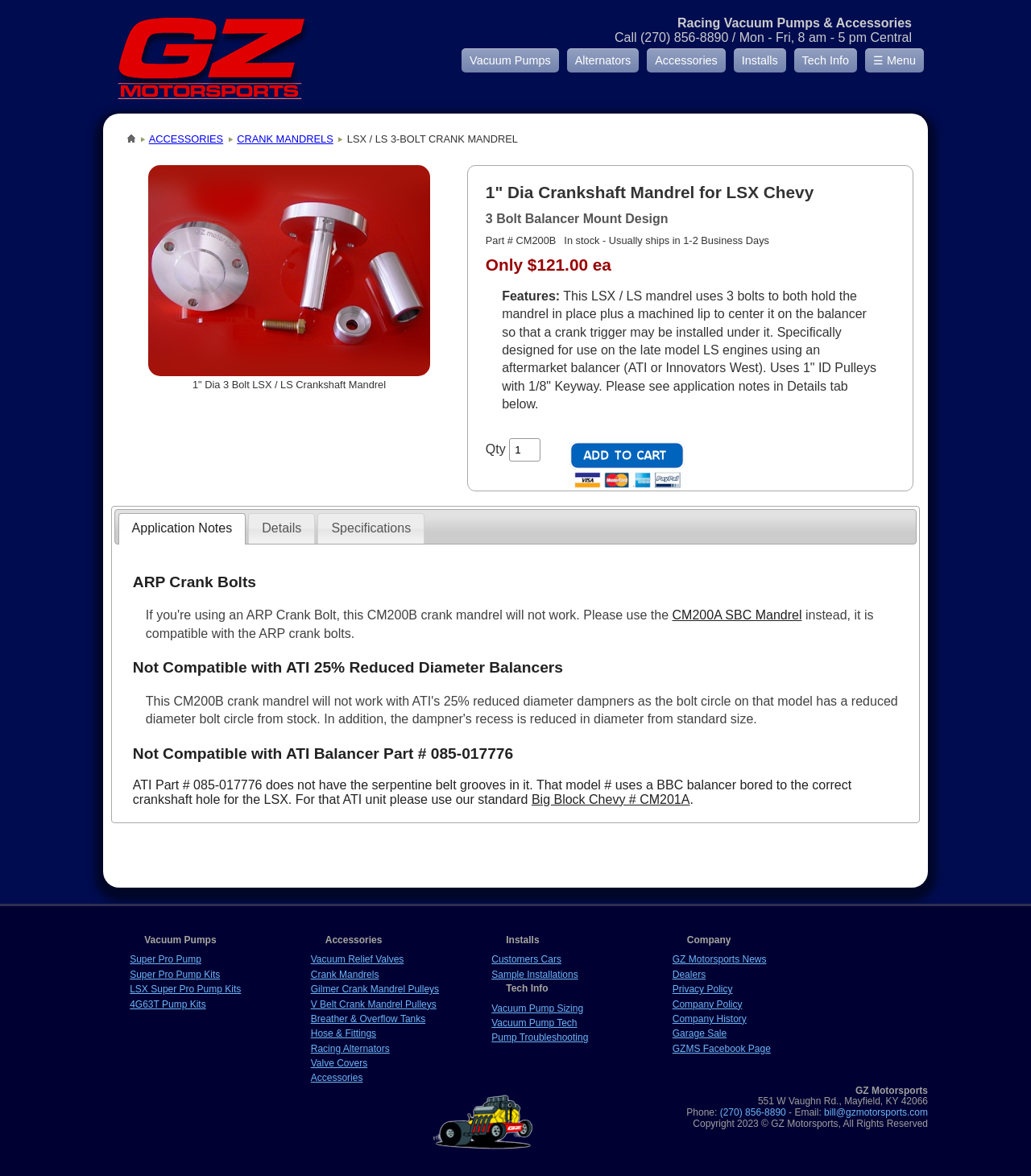Please find and report the bounding box coordinates of the element to click in order to perform the following action: "Enter quantity in the text box". The coordinates should be expressed as four float numbers between 0 and 1, in the format [left, top, right, bottom].

[0.494, 0.372, 0.524, 0.392]